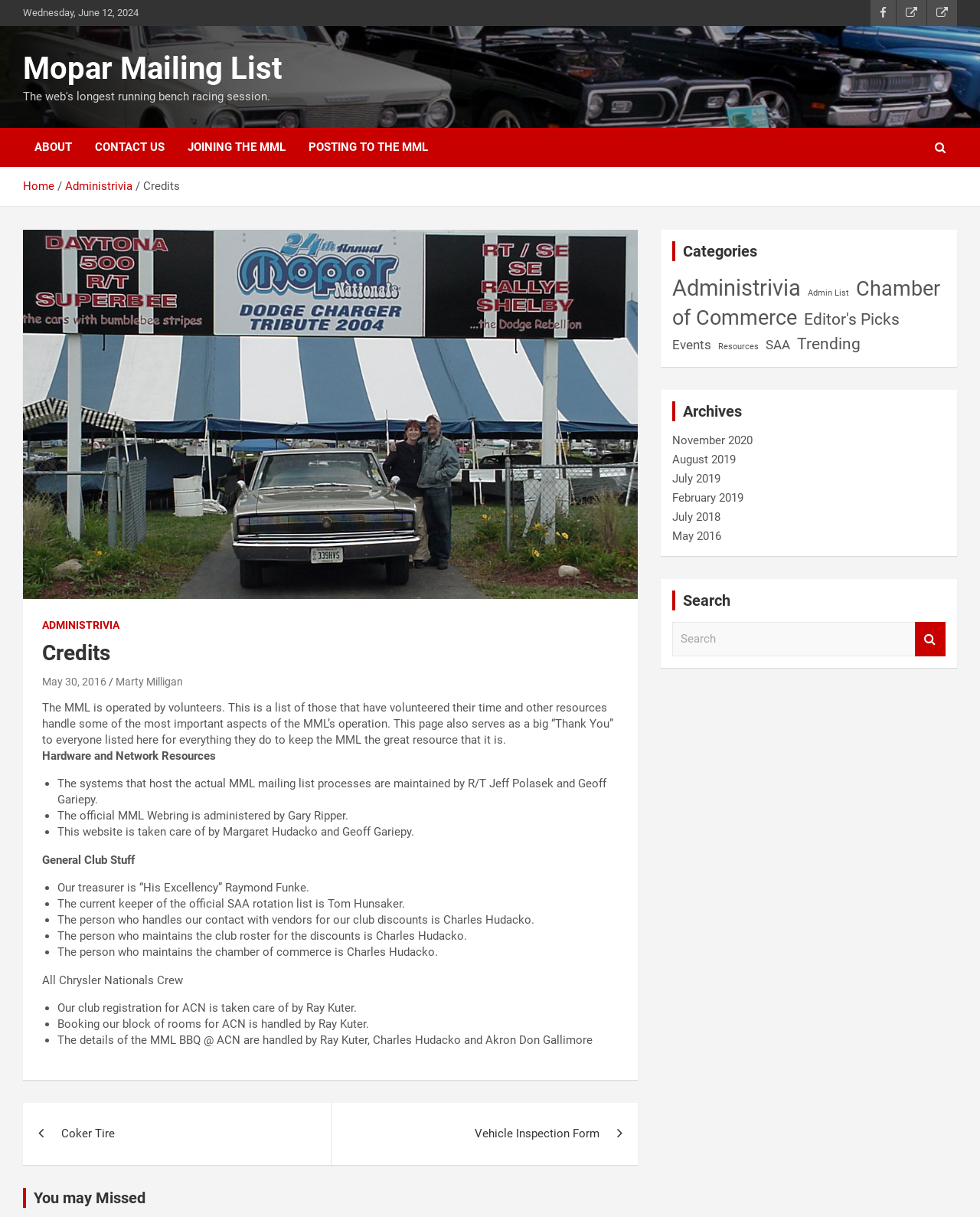Provide a one-word or brief phrase answer to the question:
What is the purpose of this webpage?

Credits